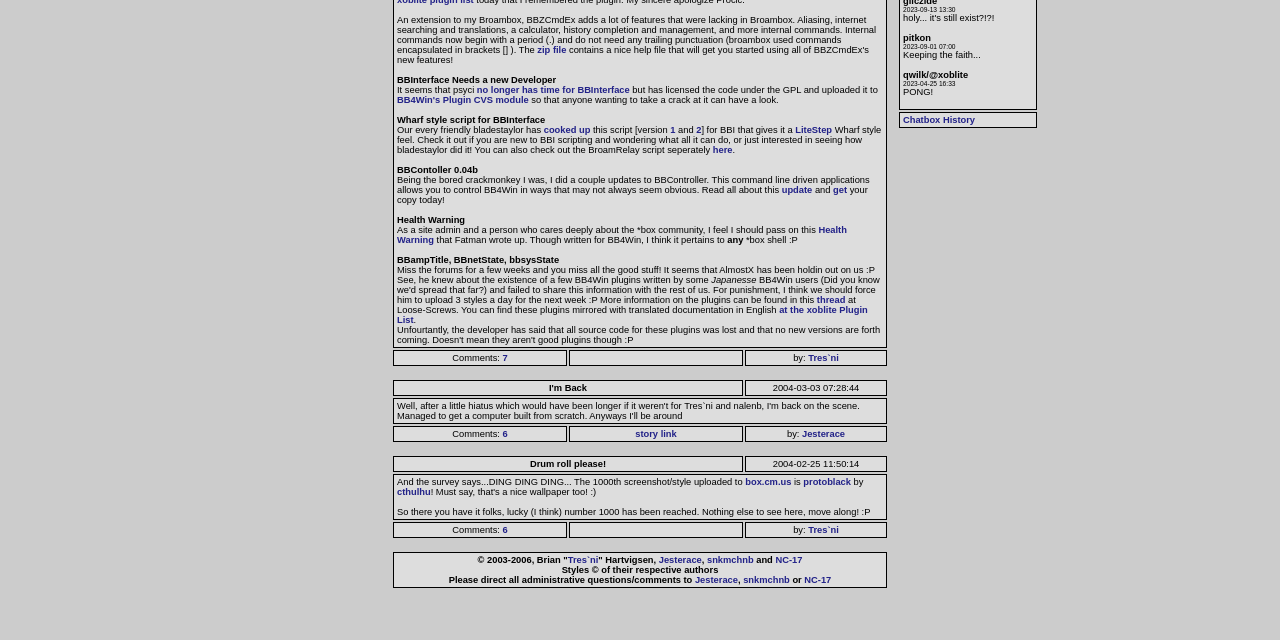Please determine the bounding box coordinates for the UI element described here. Use the format (top-left x, top-left y, bottom-right x, bottom-right y) with values bounded between 0 and 1: at the xoblite Plugin List

[0.31, 0.477, 0.678, 0.508]